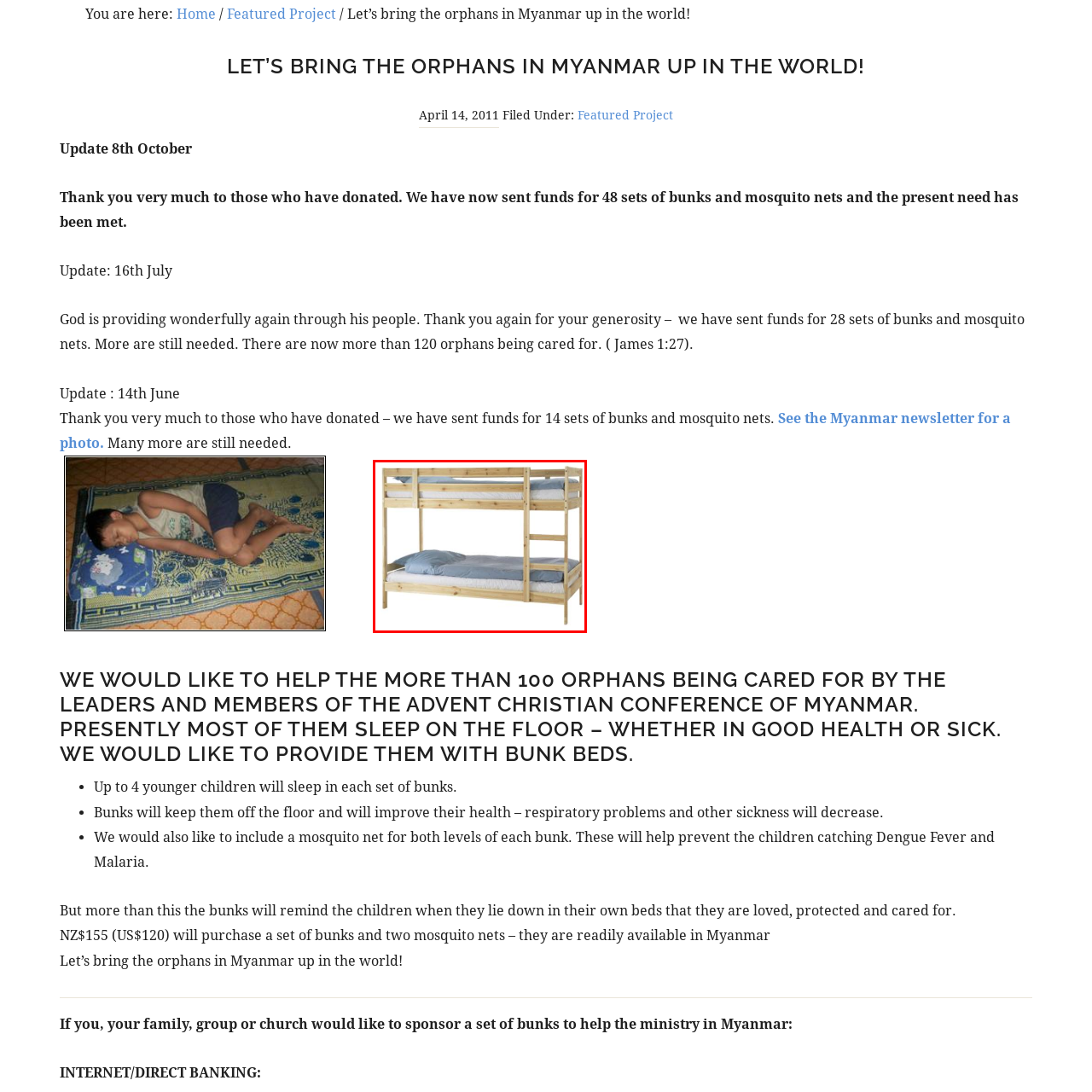What additional item will be provided to enhance safety and health?
Check the image enclosed by the red bounding box and give your answer in one word or a short phrase.

Mosquito nets